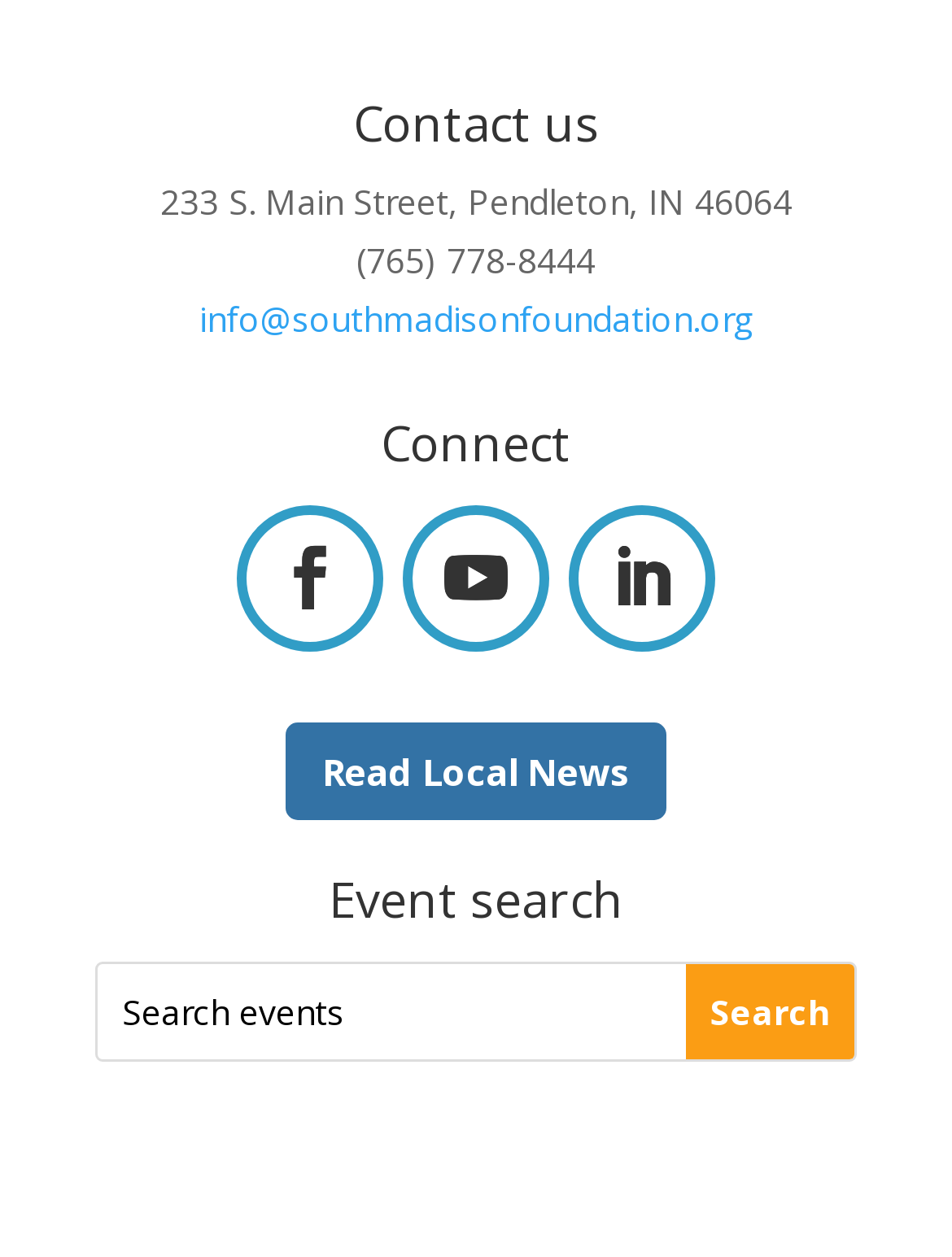Identify the bounding box coordinates for the UI element described as: "PRE-ORDER GUIDE". The coordinates should be provided as four floats between 0 and 1: [left, top, right, bottom].

None